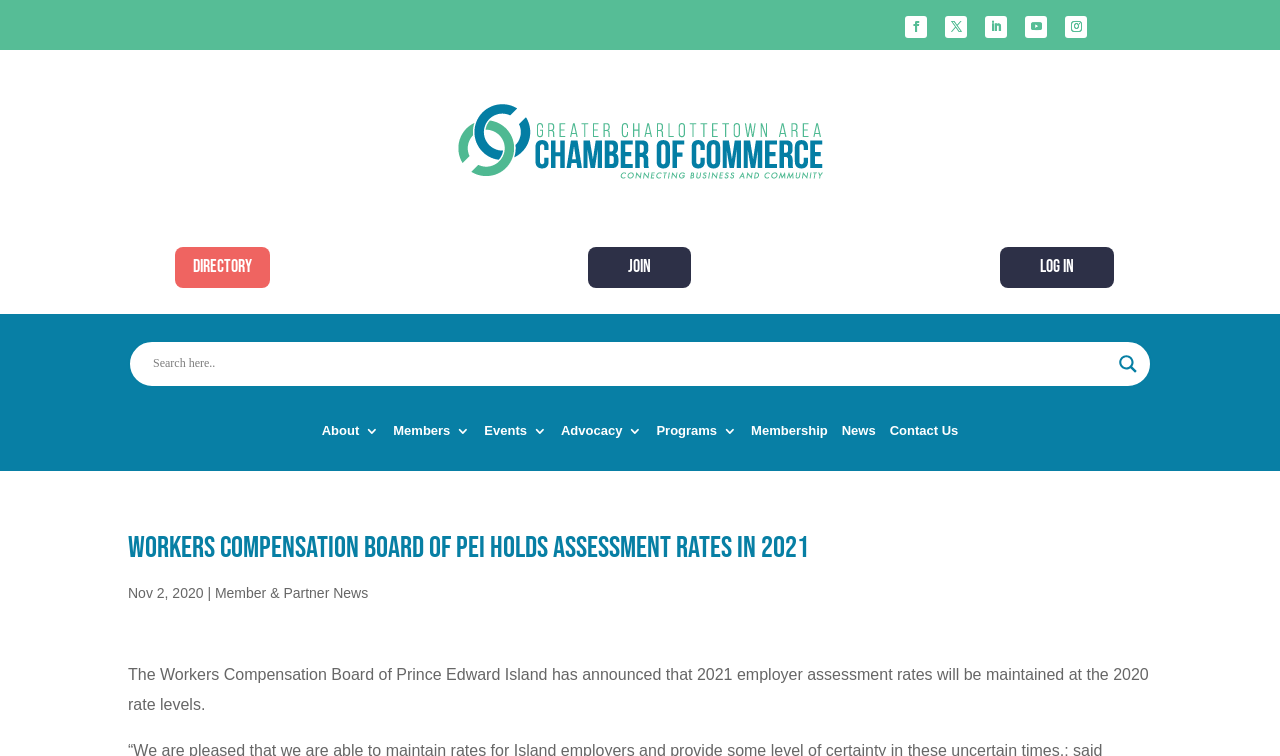How many links are in the top navigation bar?
Kindly give a detailed and elaborate answer to the question.

I counted the links in the top navigation bar, which are 'DIRECTORY', 'JOIN', 'LOG IN', and four social media links, totaling 7 links.